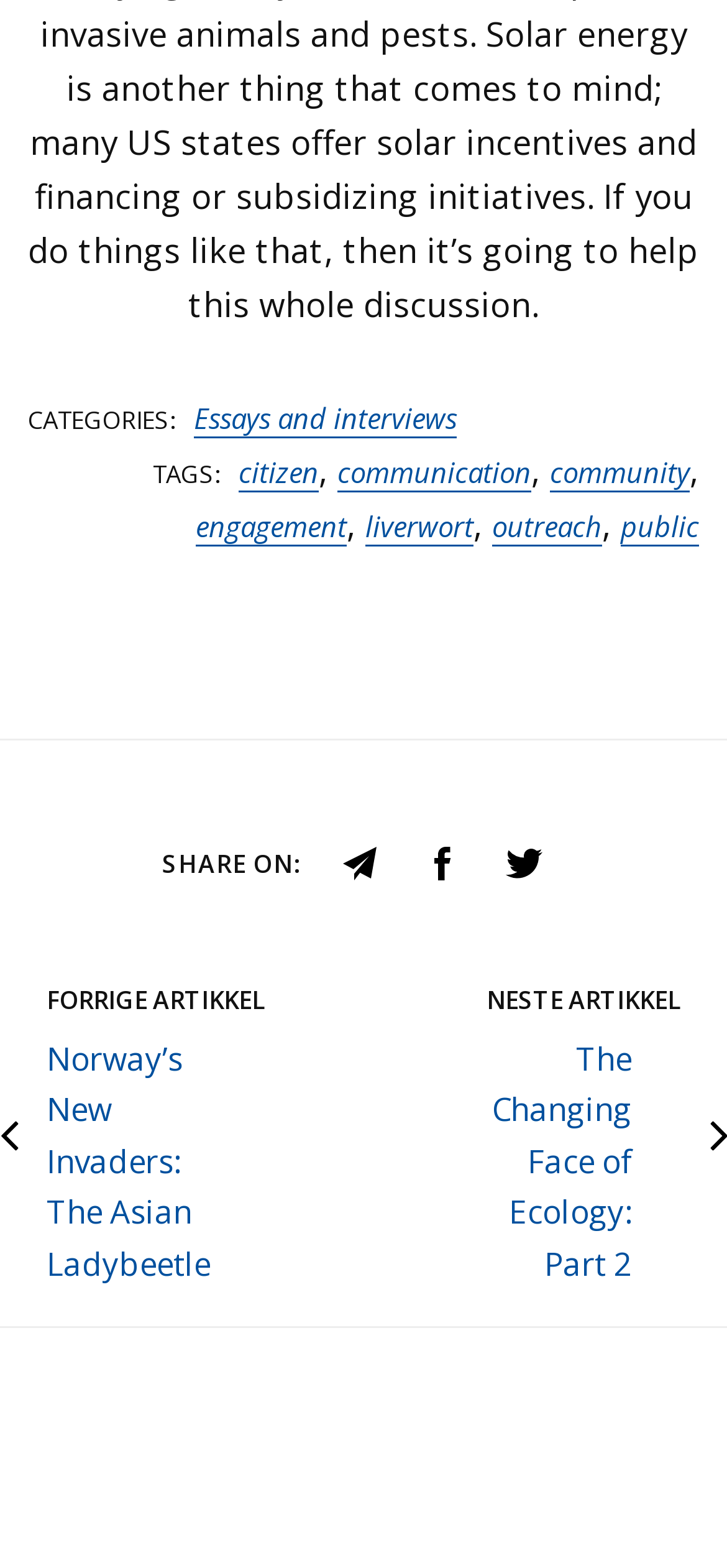Using the provided element description: "public", identify the bounding box coordinates. The coordinates should be four floats between 0 and 1 in the order [left, top, right, bottom].

[0.854, 0.323, 0.962, 0.348]